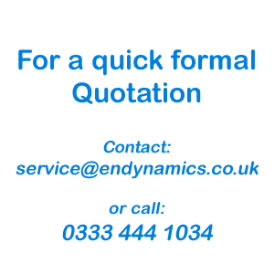What is the phone number displayed?
Refer to the image and provide a thorough answer to the question.

The phone number is prominently displayed alongside the email address, providing an alternative method for customers to reach out for assistance in obtaining a formal quotation.